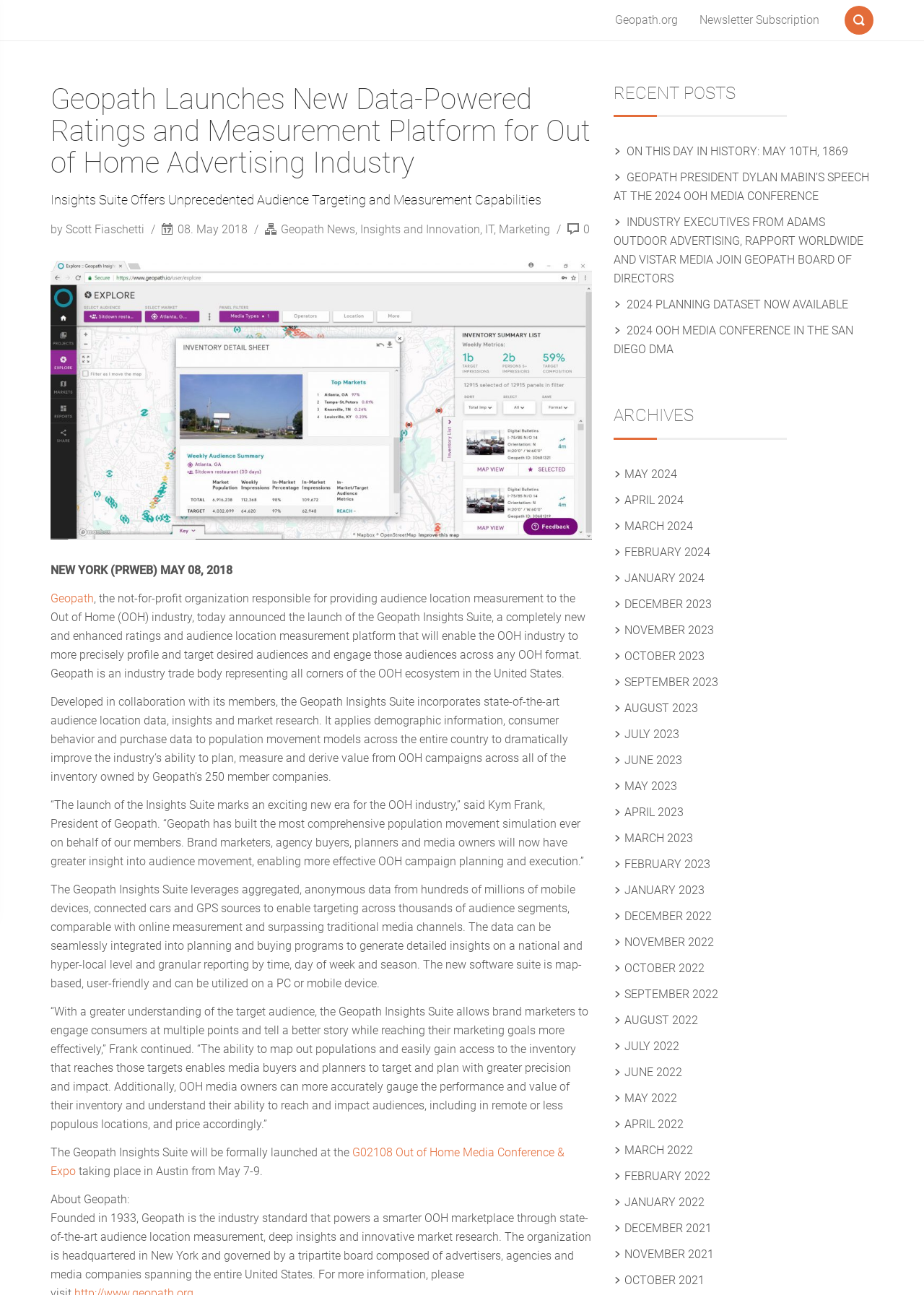Describe the webpage in detail, including text, images, and layout.

The webpage is about Geopath, a not-for-profit organization that provides audience location measurement to the Out of Home (OOH) industry. The page is divided into two main sections: the main content area and the sidebar.

At the top of the page, there is a header section with a link to "Geopath Blog" and a search icon. Below the header, there is a figure with an image related to the article.

The main content area is dominated by a long article about Geopath launching a new data-powered ratings and measurement platform for the OOH industry. The article is divided into several paragraphs, with headings and subheadings. There are also links to other related articles and a quote from the President of Geopath.

On the right side of the page, there is a sidebar with several sections. The first section is titled "Sidebar" and contains a heading "RECENT POSTS" with several links to recent articles. Below that, there is a section titled "ARCHIVES" with links to articles from different months and years.

There are a total of 35 links on the page, including links to other articles, the Geopath website, and a newsletter subscription. There are also several images, including a figure with an image related to the article and a logo of Geopath. The overall layout is clean and easy to navigate, with clear headings and concise text.